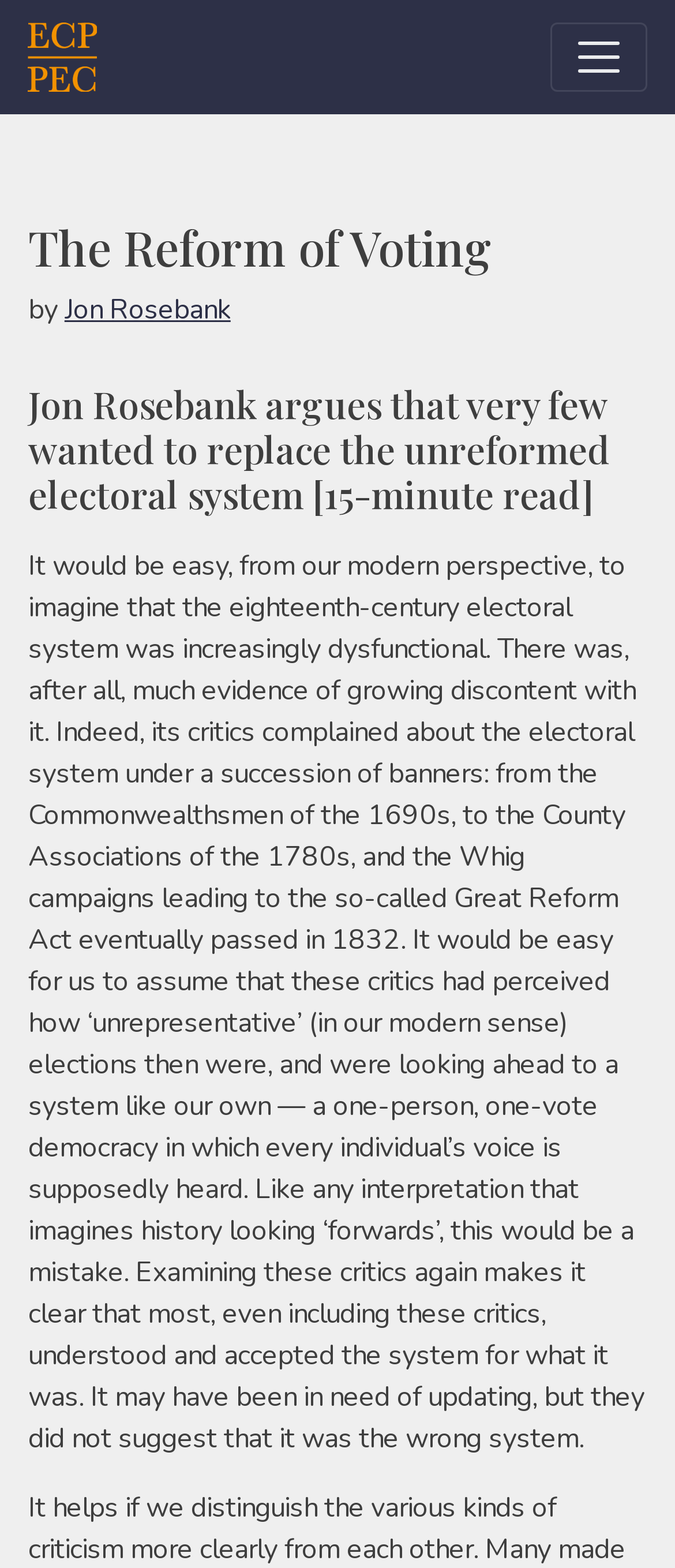Observe the image and answer the following question in detail: Who is the author of the article?

The author of the article can be found by looking at the text 'by' followed by the author's name, which is 'Jon Rosebank'.